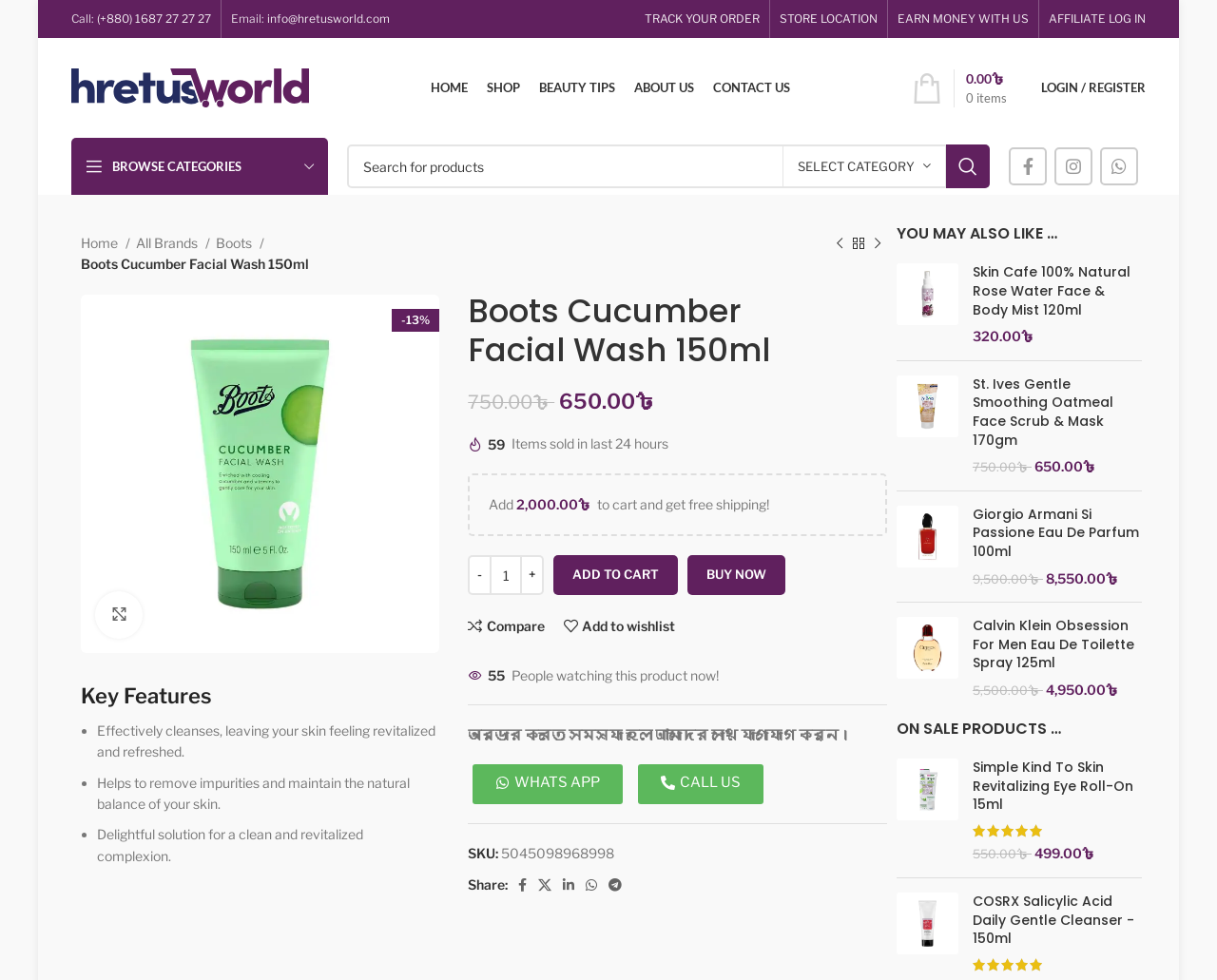Indicate the bounding box coordinates of the element that needs to be clicked to satisfy the following instruction: "Add Boots Cucumber Facial Wash to cart". The coordinates should be four float numbers between 0 and 1, i.e., [left, top, right, bottom].

[0.455, 0.567, 0.557, 0.607]